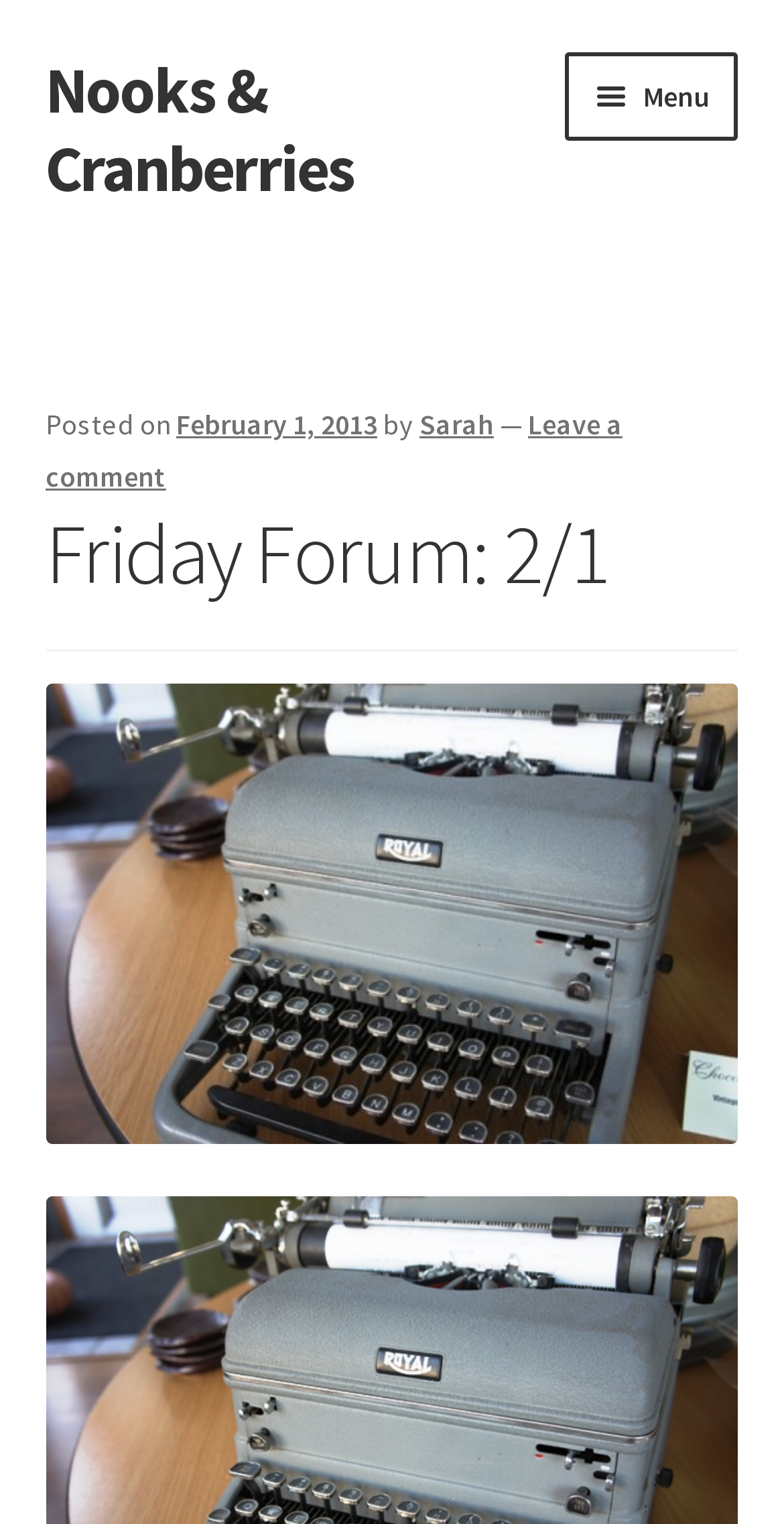Extract the bounding box coordinates for the described element: "Drop us a line". The coordinates should be represented as four float numbers between 0 and 1: [left, top, right, bottom].

[0.058, 0.421, 0.942, 0.492]